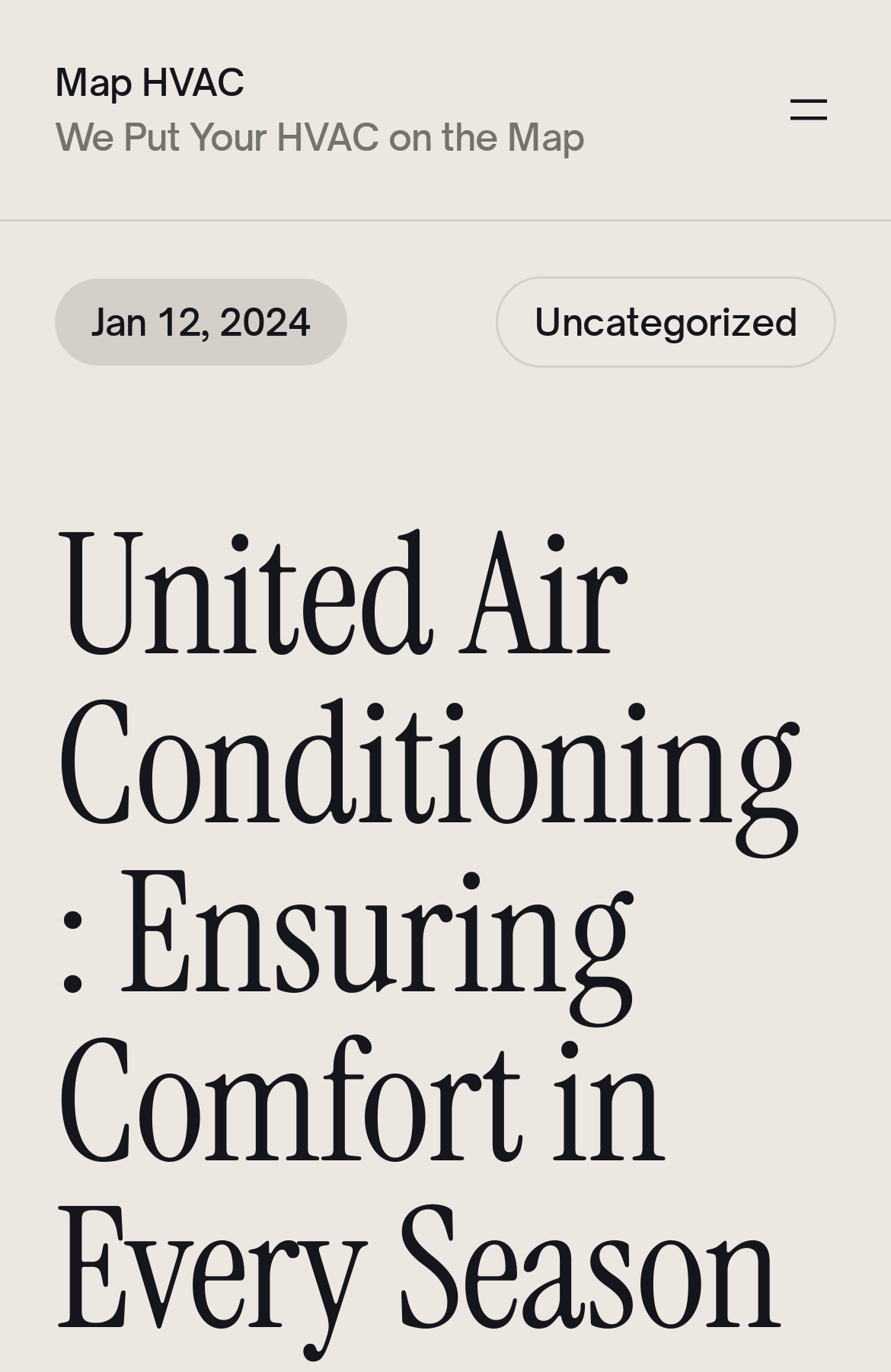What is the slogan of United Air Conditioning?
Please provide a single word or phrase as your answer based on the screenshot.

Ensuring Comfort in Every Season